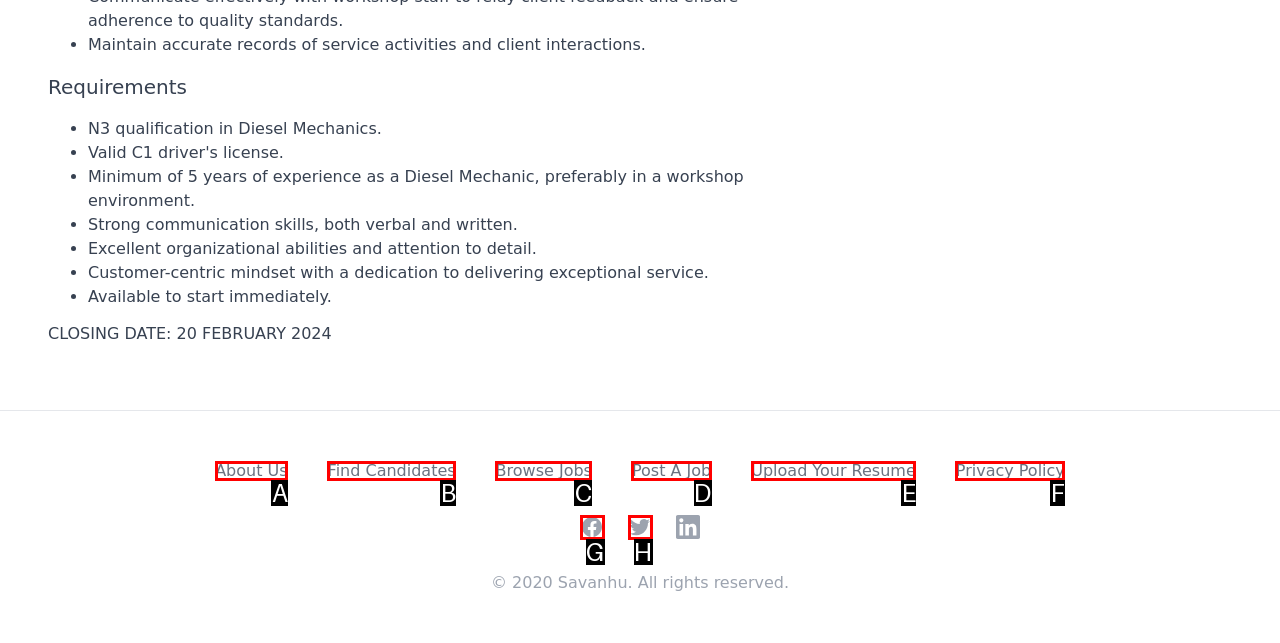Pick the option that best fits the description: Find Candidates. Reply with the letter of the matching option directly.

B